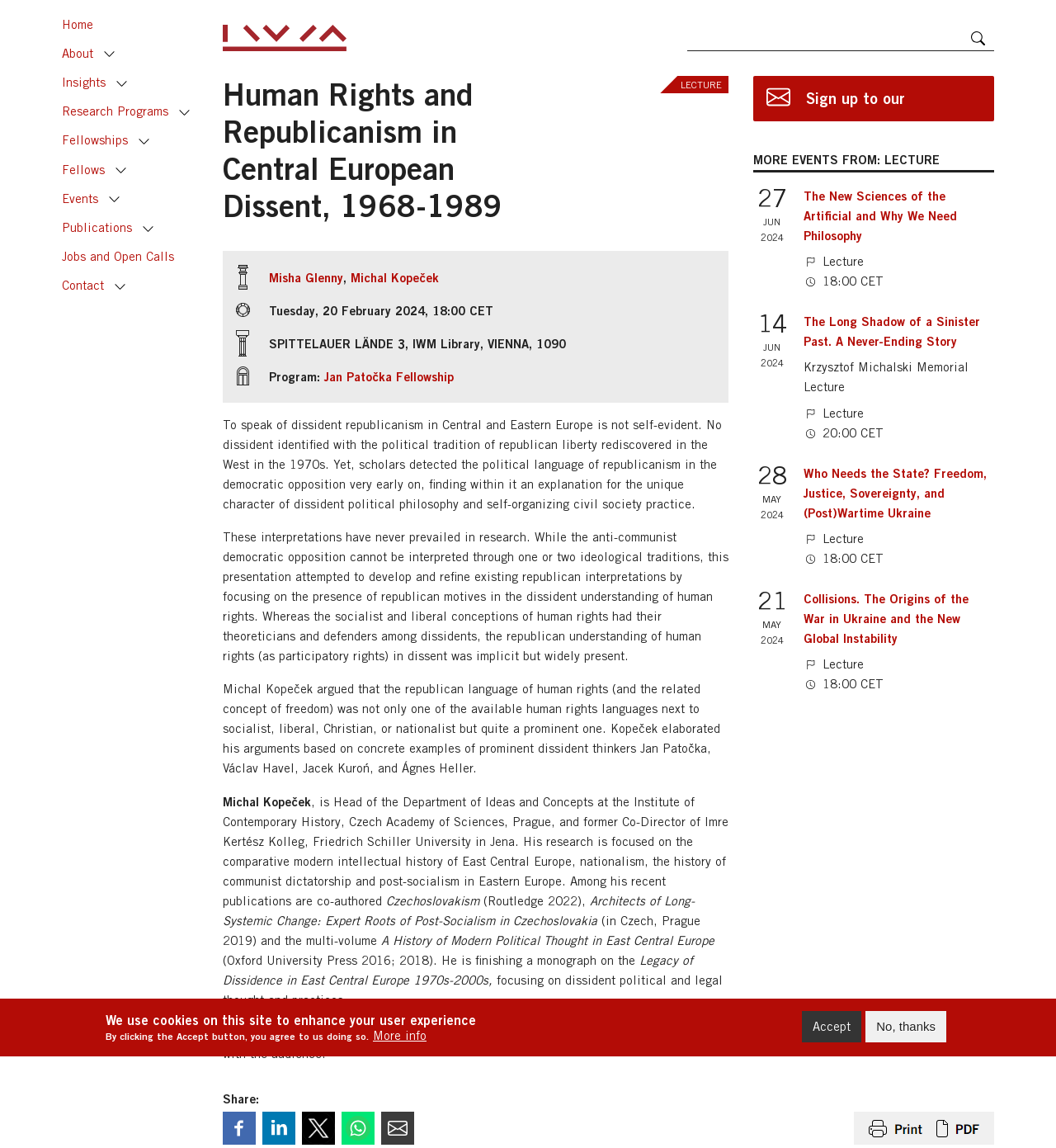What is the location of the event?
Using the image as a reference, answer the question with a short word or phrase.

SPITTELAUER LÄNDE 3, IWM Library, VIENNA, 1090